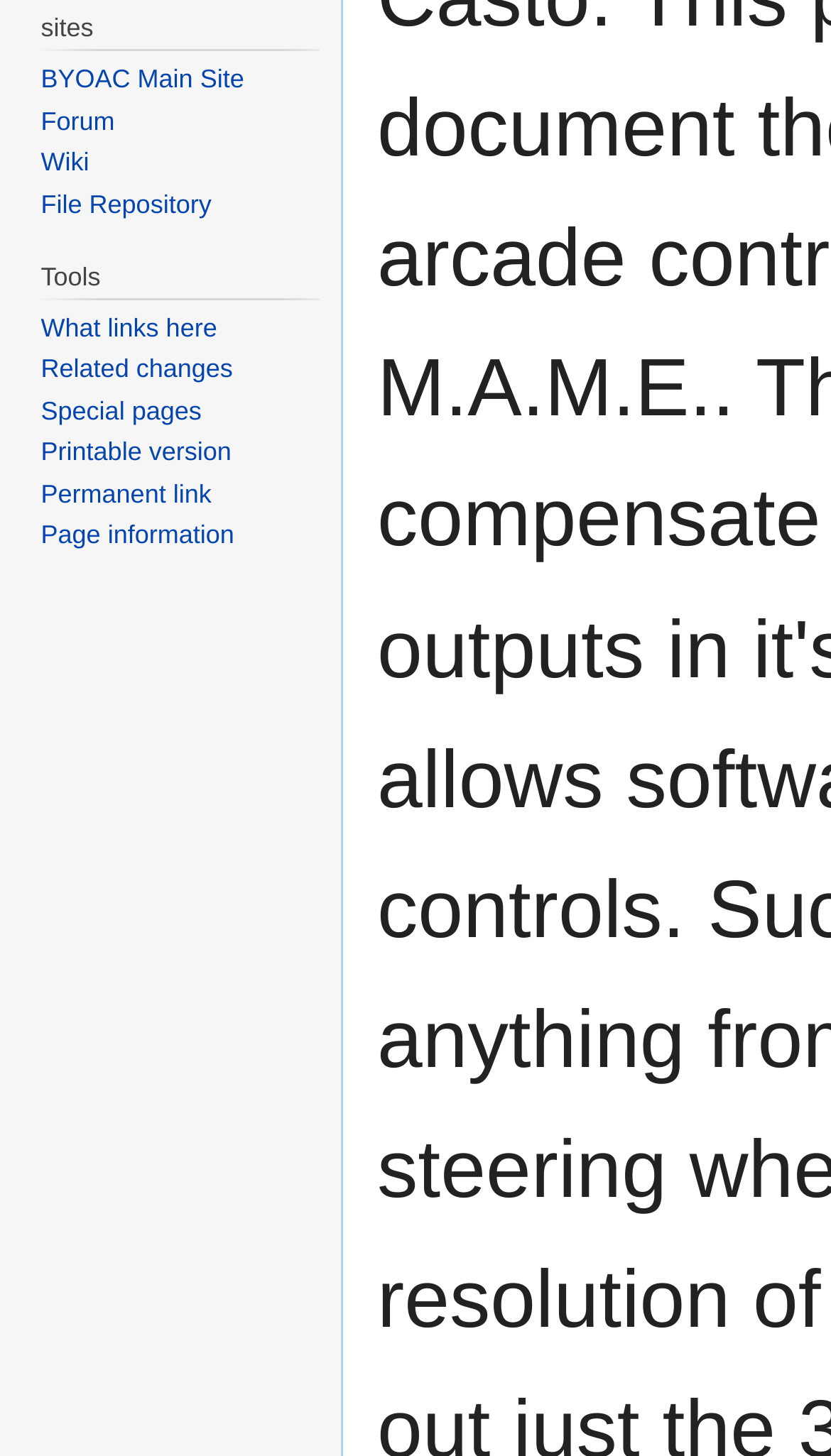For the given element description Special pages, determine the bounding box coordinates of the UI element. The coordinates should follow the format (top-left x, top-left y, bottom-right x, bottom-right y) and be within the range of 0 to 1.

[0.049, 0.272, 0.243, 0.292]